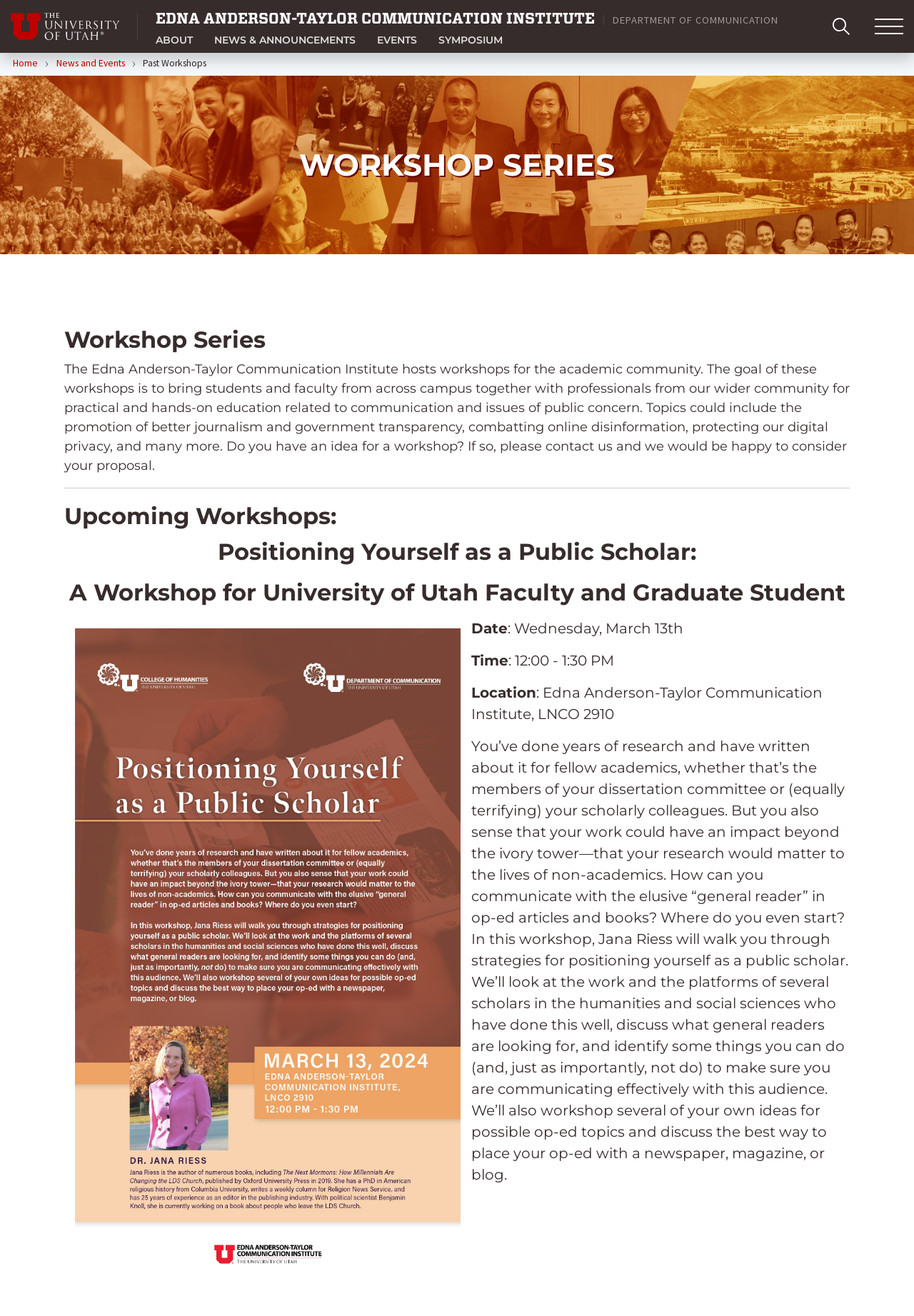Using the provided element description: "Reveal Menu", determine the bounding box coordinates of the corresponding UI element in the screenshot.

[0.945, 0.0, 1.0, 0.04]